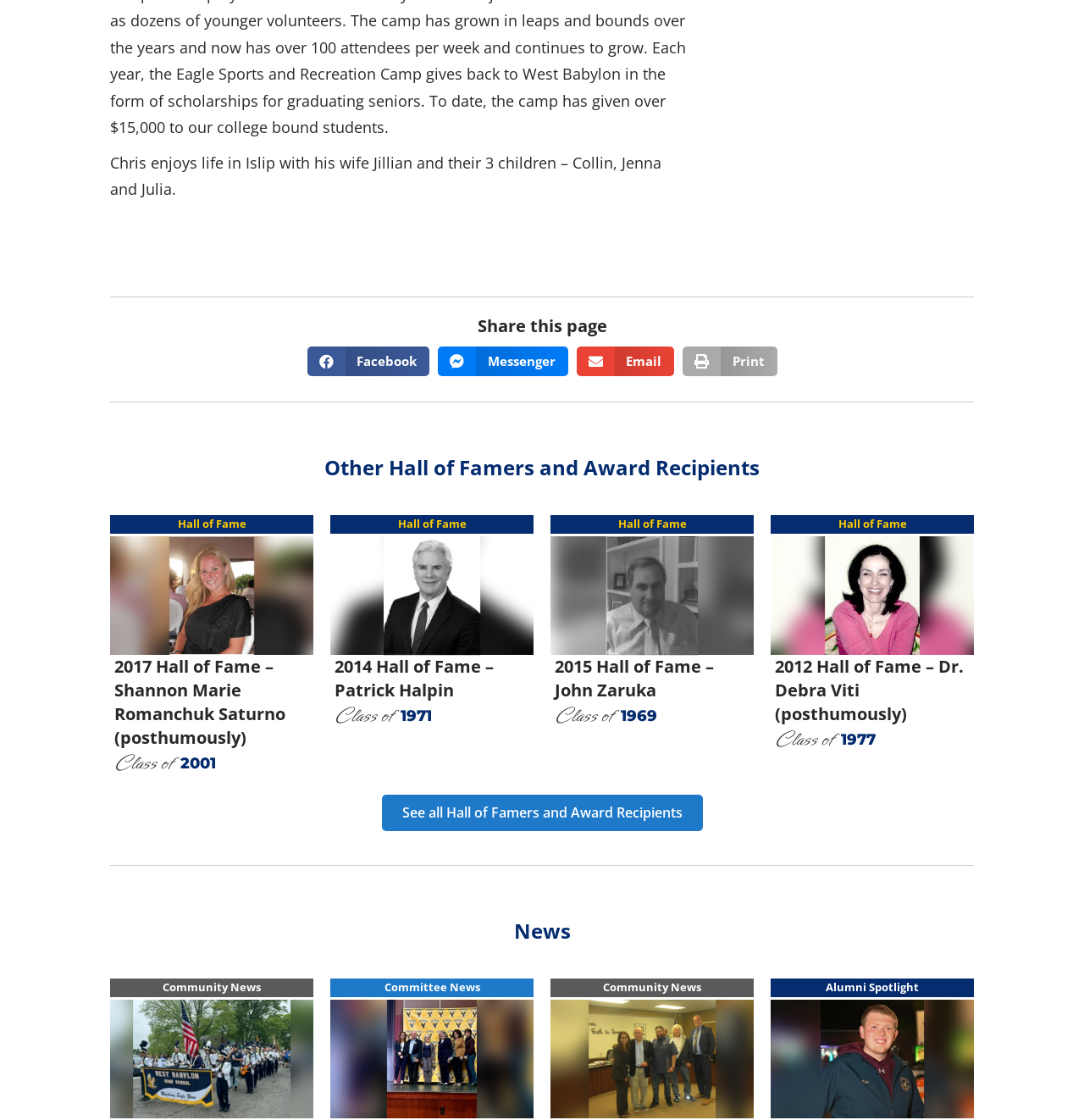What is the category below the 'Share this page' section?
Please provide a single word or phrase answer based on the image.

Other Hall of Famers and Award Recipients